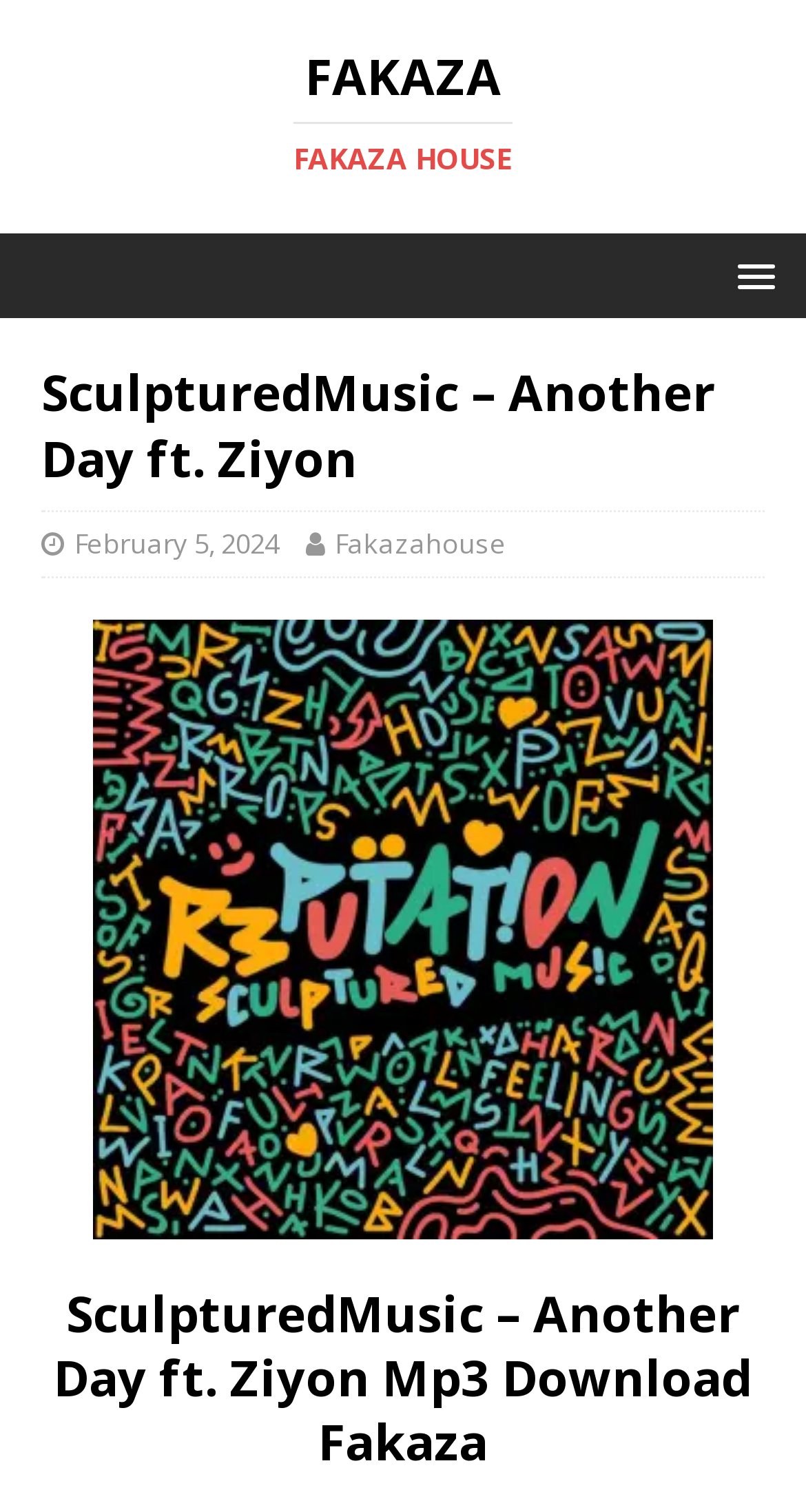What is the date of the song release?
Please provide an in-depth and detailed response to the question.

I found the answer by looking at the link element that says 'February 5, 2024' which indicates the date of the song release.